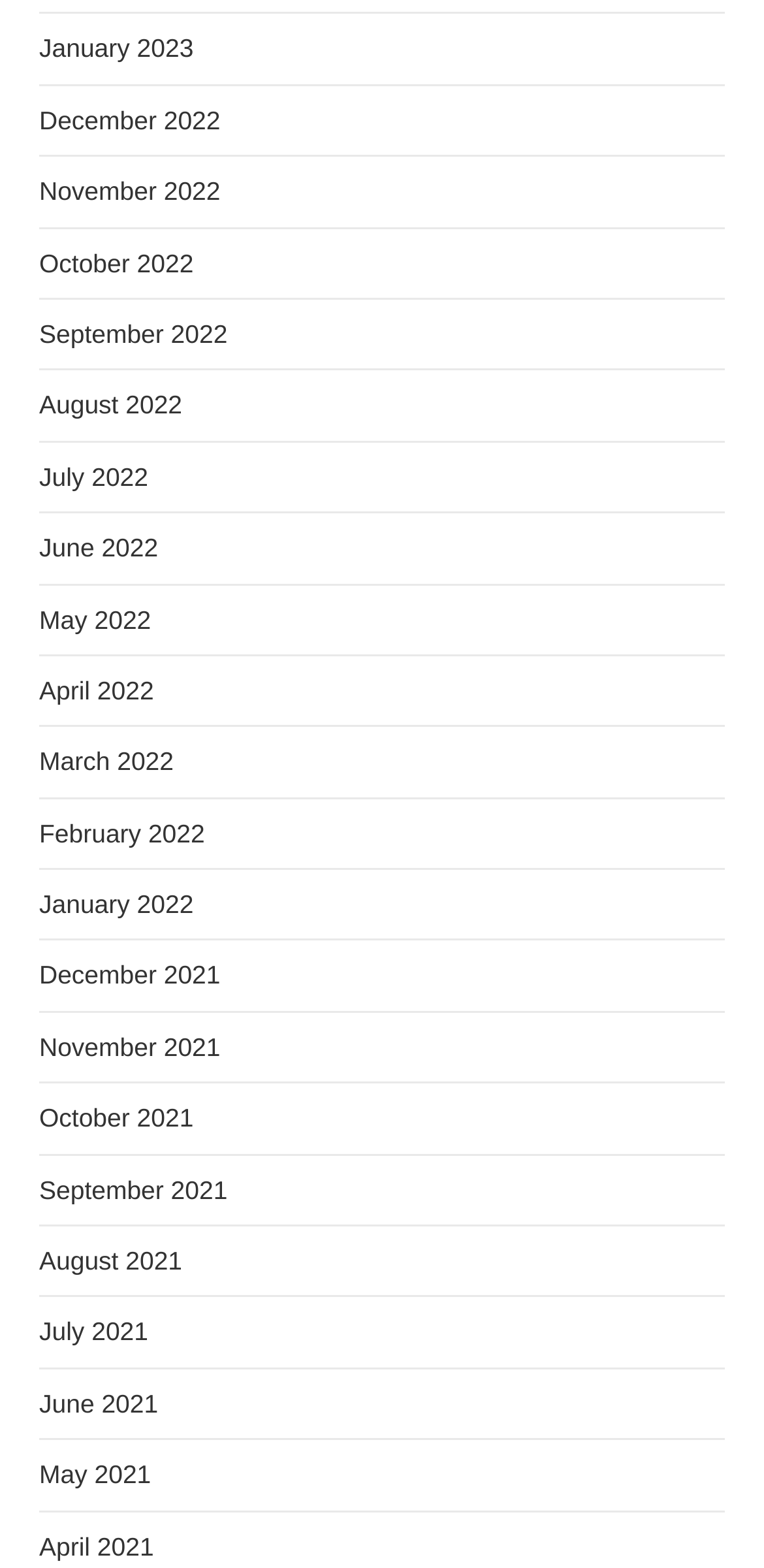Determine the bounding box coordinates of the UI element that matches the following description: "Previous". The coordinates should be four float numbers between 0 and 1 in the format [left, top, right, bottom].

None